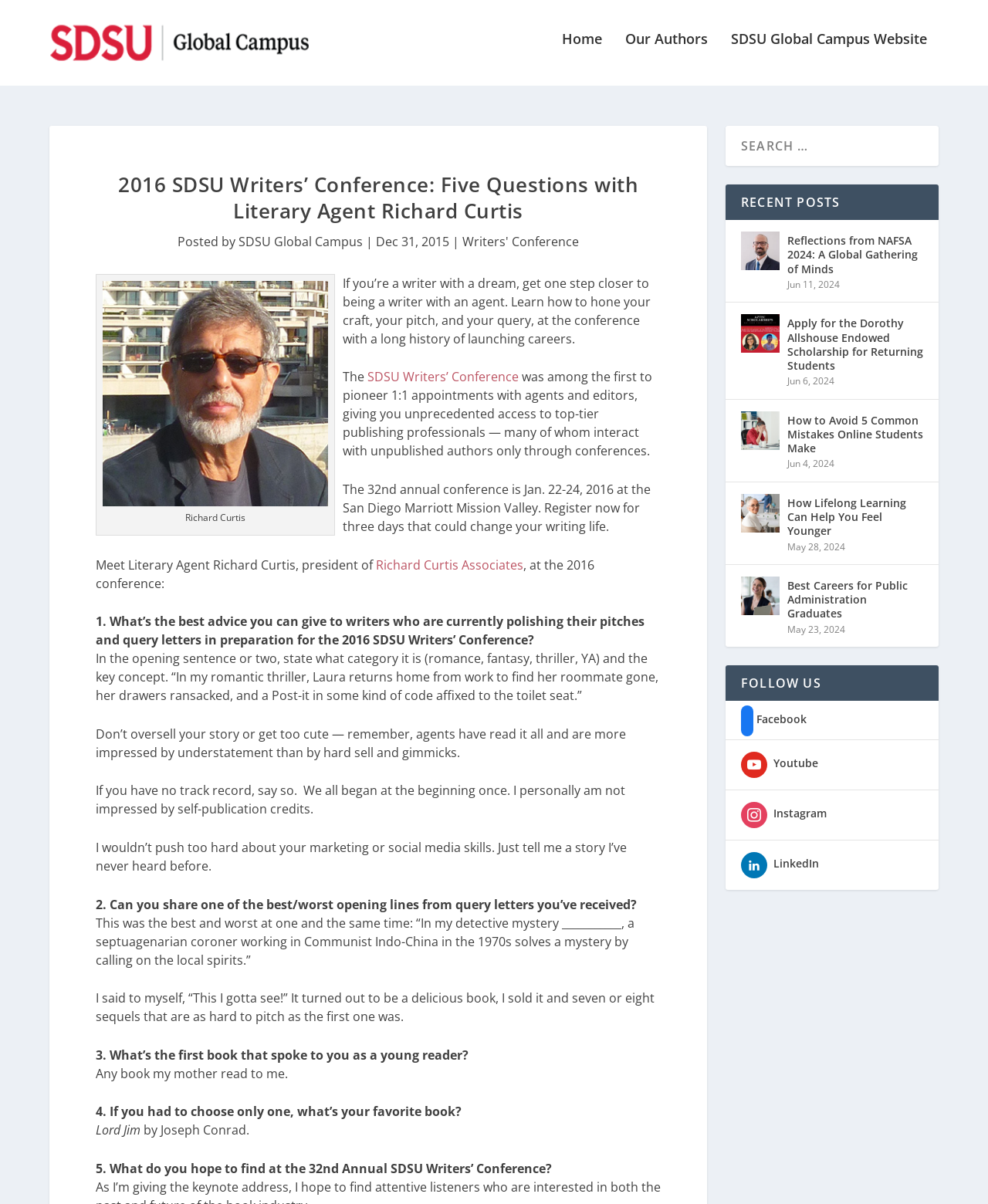Give a full account of the webpage's elements and their arrangement.

This webpage is about the 2016 SDSU Writers' Conference, featuring an interview with literary agent Richard Curtis. At the top of the page, there is a header section with links to "Home", "Our Authors", and "SDSU Global Campus Website". Below this, there is a heading that reads "2016 SDSU Writers’ Conference: Five Questions with Literary Agent Richard Curtis". 

To the left of this heading, there is an image of Richard Curtis. Below the heading, there is a brief introduction to the conference, followed by a series of five questions and answers with Richard Curtis. The questions and answers are formatted as paragraphs of text, with the questions in bold font. 

On the right-hand side of the page, there is a section titled "RECENT POSTS" that lists several recent articles from the SDSU Global Campus Blog, each with a title, a brief summary, and a date. There are also links to the blog's social media profiles, including Facebook, YouTube, Instagram, and LinkedIn. 

At the very top of the page, there is a search bar that allows users to search the blog.